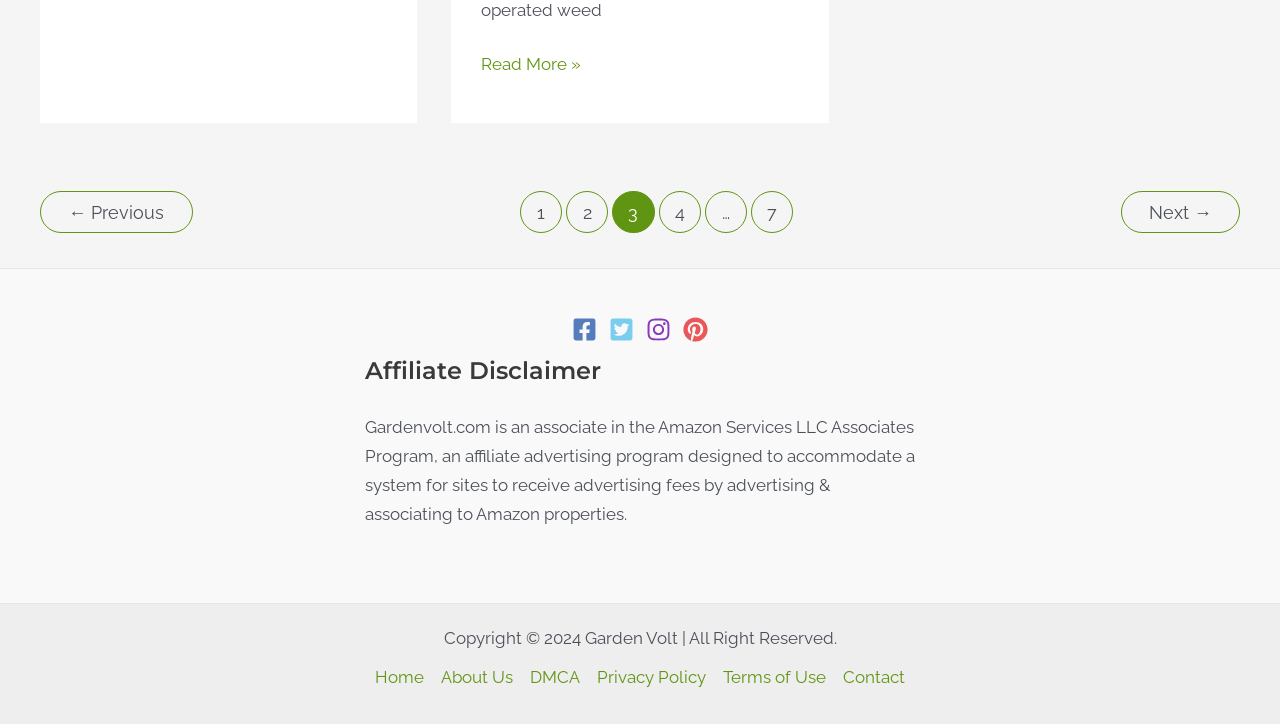Specify the bounding box coordinates of the element's region that should be clicked to achieve the following instruction: "Go to previous page". The bounding box coordinates consist of four float numbers between 0 and 1, in the format [left, top, right, bottom].

[0.031, 0.264, 0.15, 0.322]